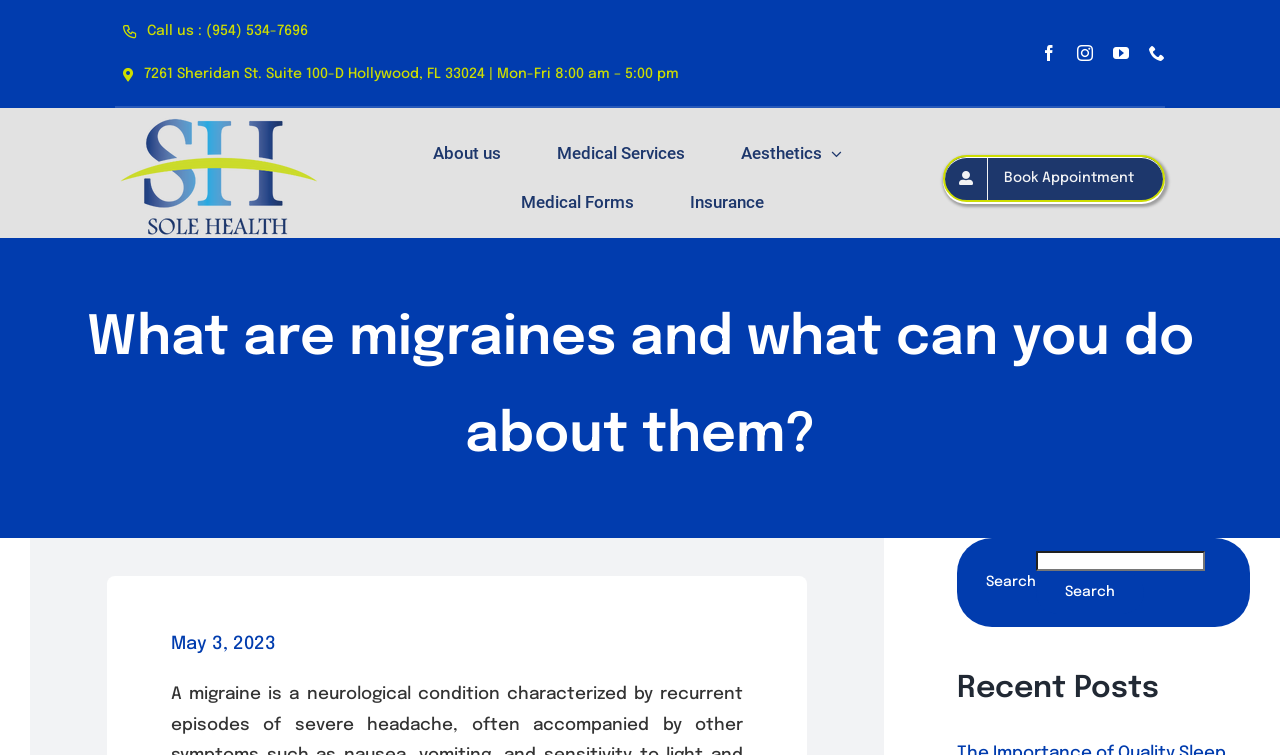Identify the bounding box coordinates of the area that should be clicked in order to complete the given instruction: "Call the phone number". The bounding box coordinates should be four float numbers between 0 and 1, i.e., [left, top, right, bottom].

[0.115, 0.032, 0.241, 0.05]